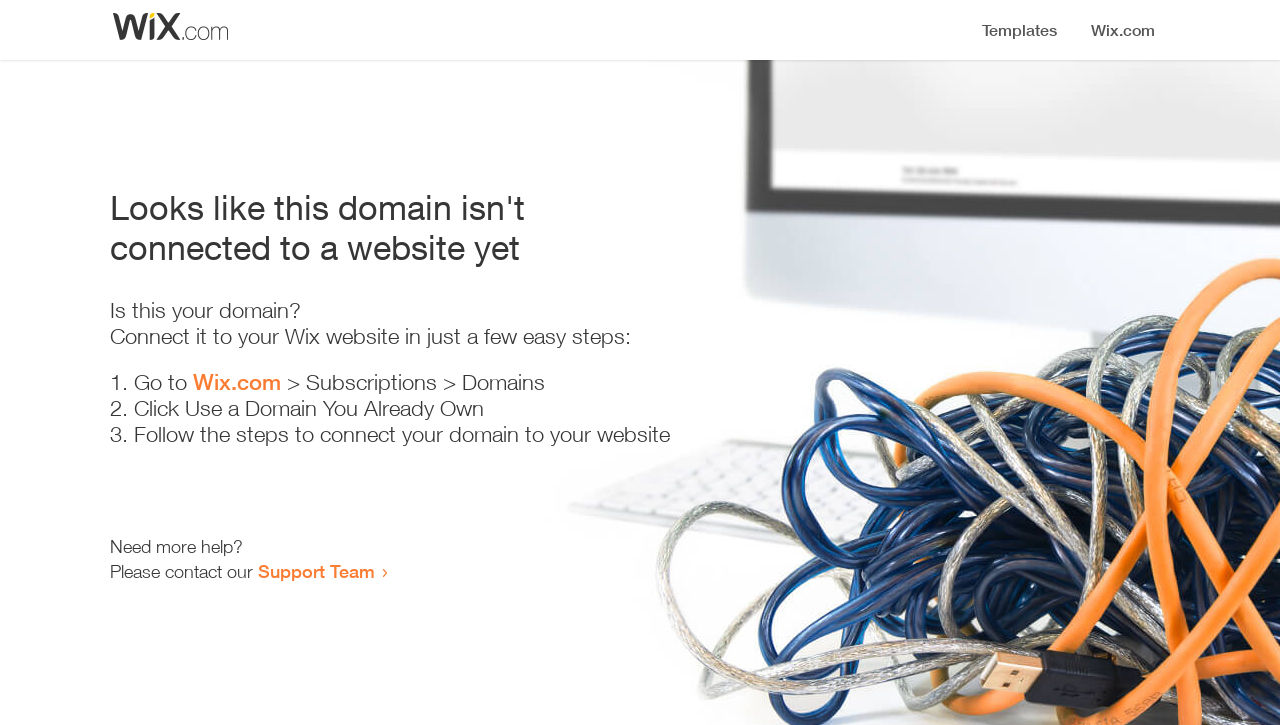Consider the image and give a detailed and elaborate answer to the question: 
Where can the user go to start the domain connection process?

The webpage suggests going to Wix.com, as mentioned in the link 'Wix.com', to start the process of connecting the domain to a website.